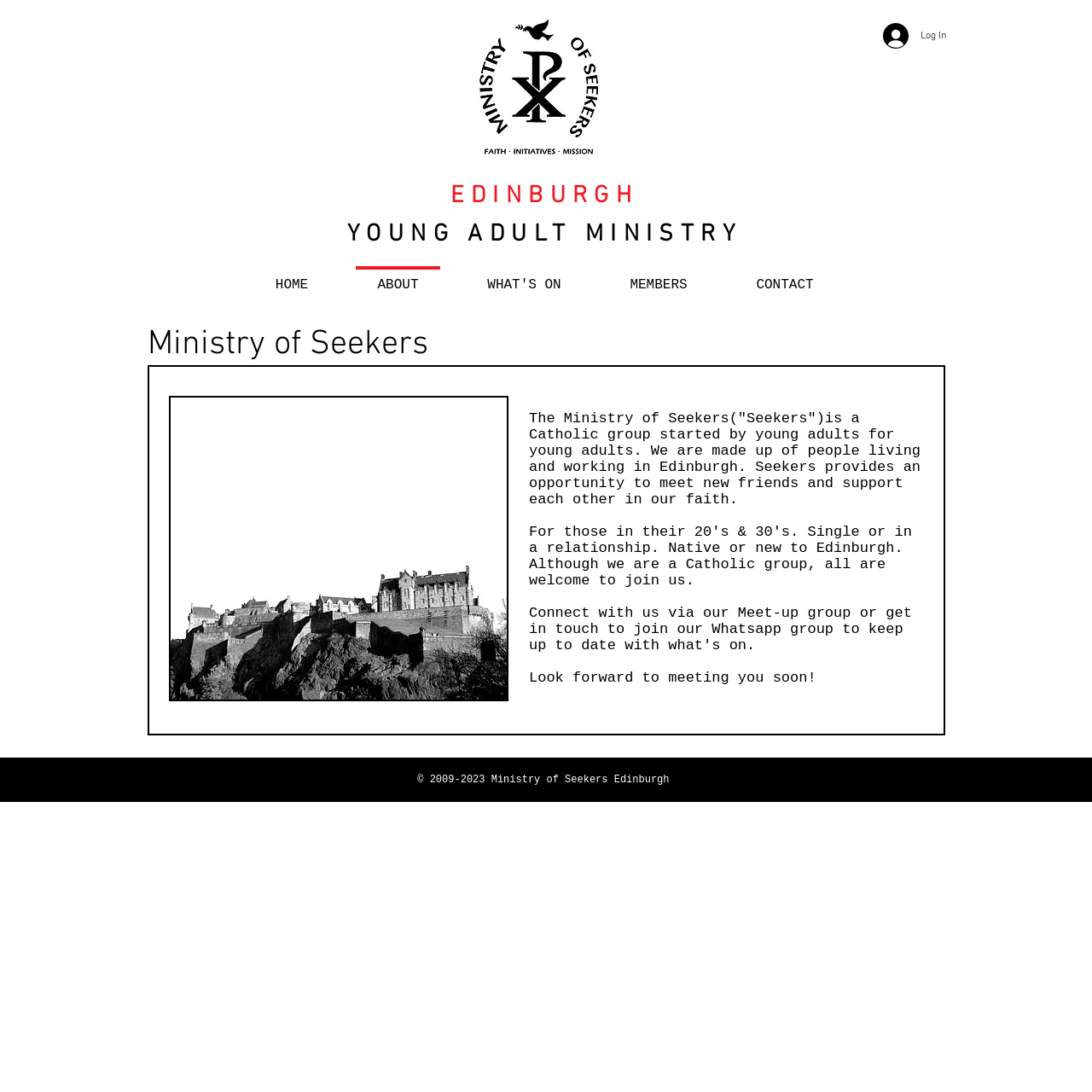Identify the bounding box coordinates of the HTML element based on this description: "Log In".

[0.798, 0.016, 0.877, 0.049]